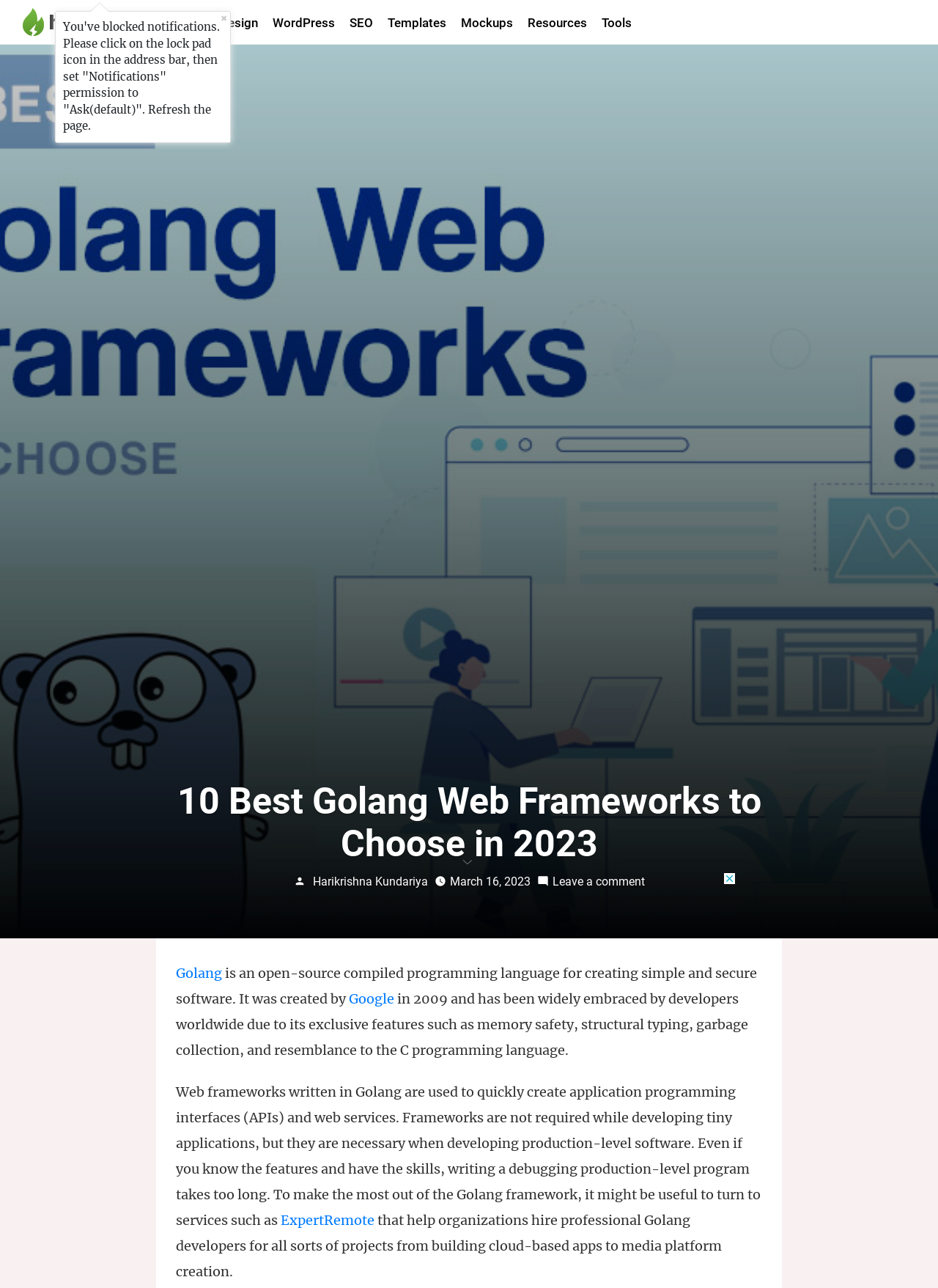What is Golang?
Identify the answer in the screenshot and reply with a single word or phrase.

Open-source compiled programming language